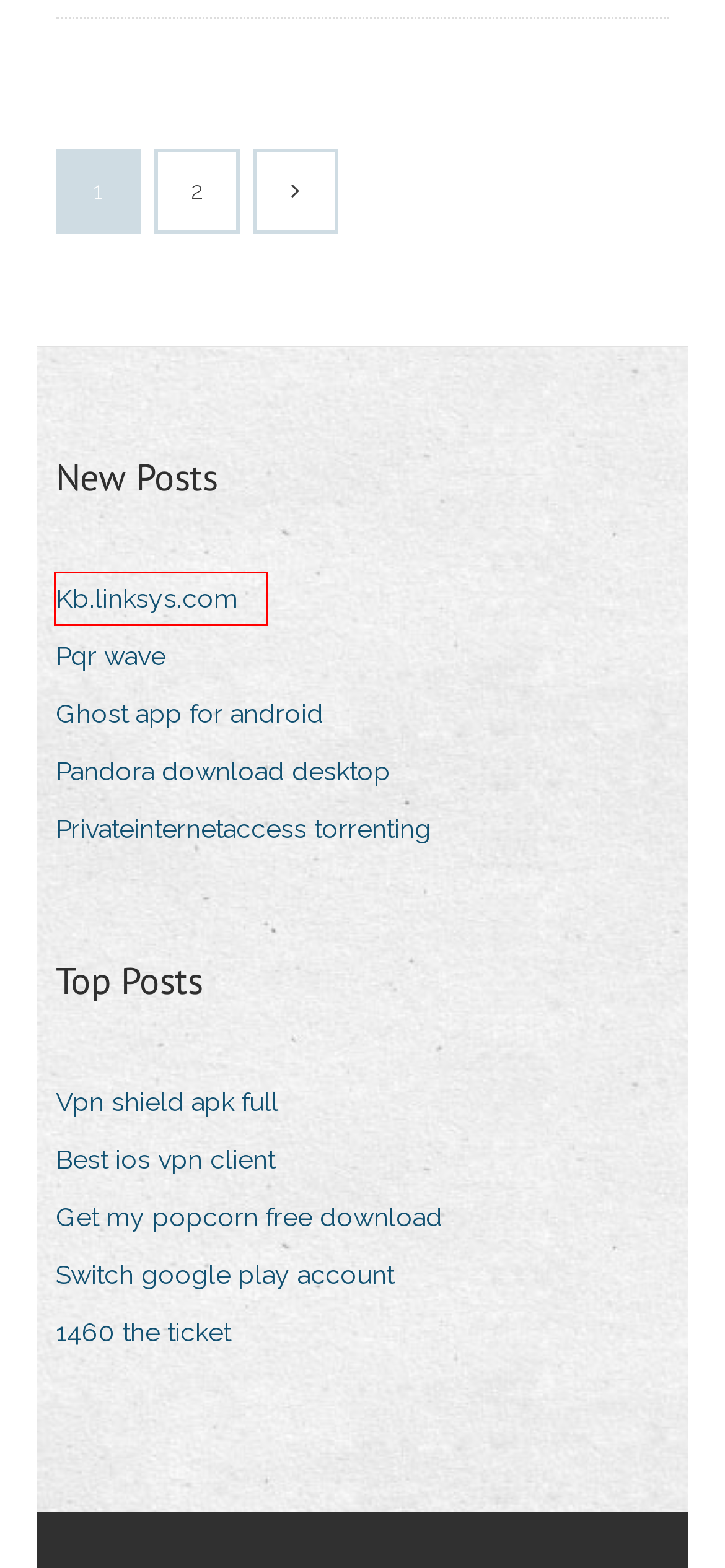A screenshot of a webpage is given, featuring a red bounding box around a UI element. Please choose the webpage description that best aligns with the new webpage after clicking the element in the bounding box. These are the descriptions:
A. Magister filsafat di indonesia
B. Colocacion de sonda foley en mujeres pdf
C. Starkes38044 . euvpnfhdfb.web.app
D. Ghost app for android dasph
E. Historia del queso roquefort pdf
F. Pqr wave ommmc
G. Kb.linksys.com rvrjh
H. How to download music to ipod nano without itunes

G